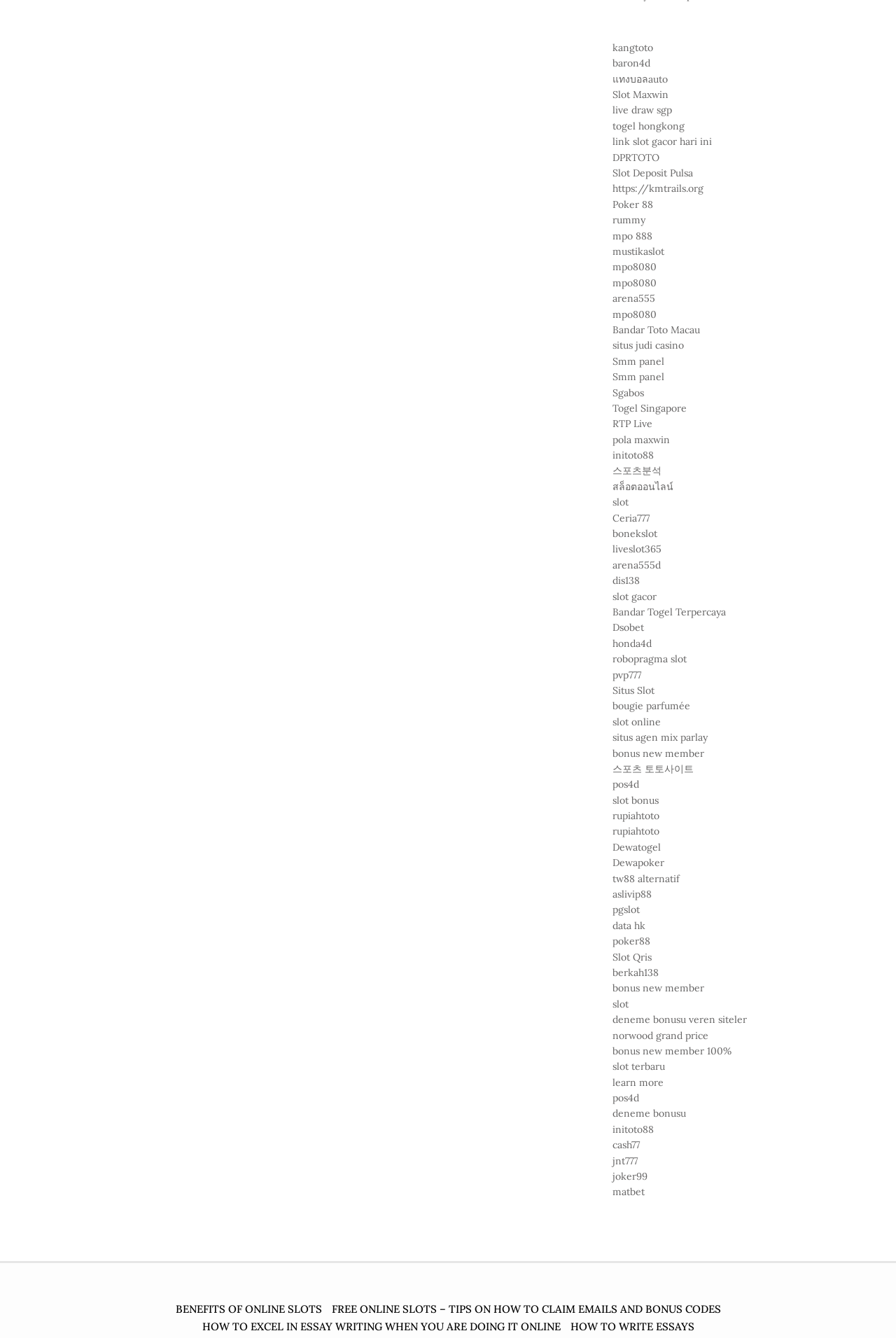What is the first link on the webpage?
Please provide a single word or phrase as your answer based on the screenshot.

kangtoto